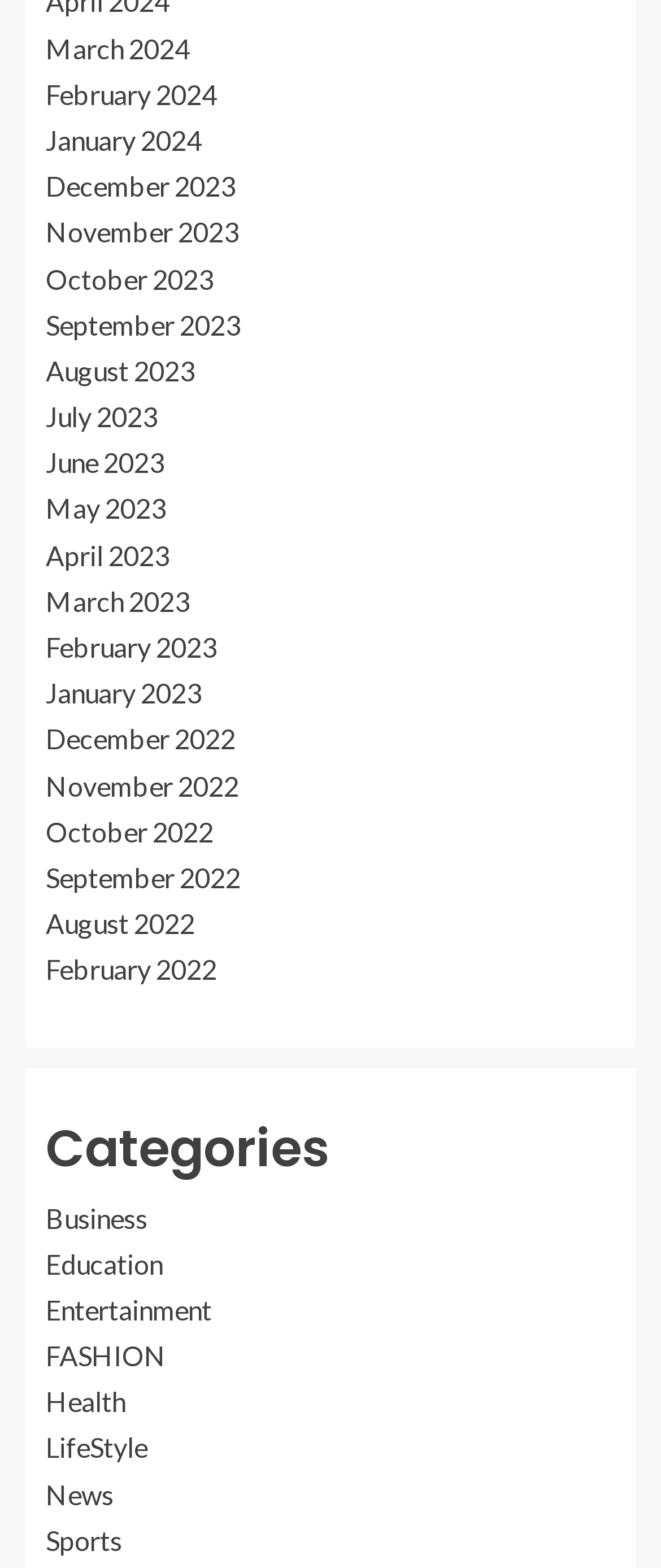Determine the bounding box coordinates for the element that should be clicked to follow this instruction: "Browse Business category". The coordinates should be given as four float numbers between 0 and 1, in the format [left, top, right, bottom].

[0.069, 0.766, 0.223, 0.786]